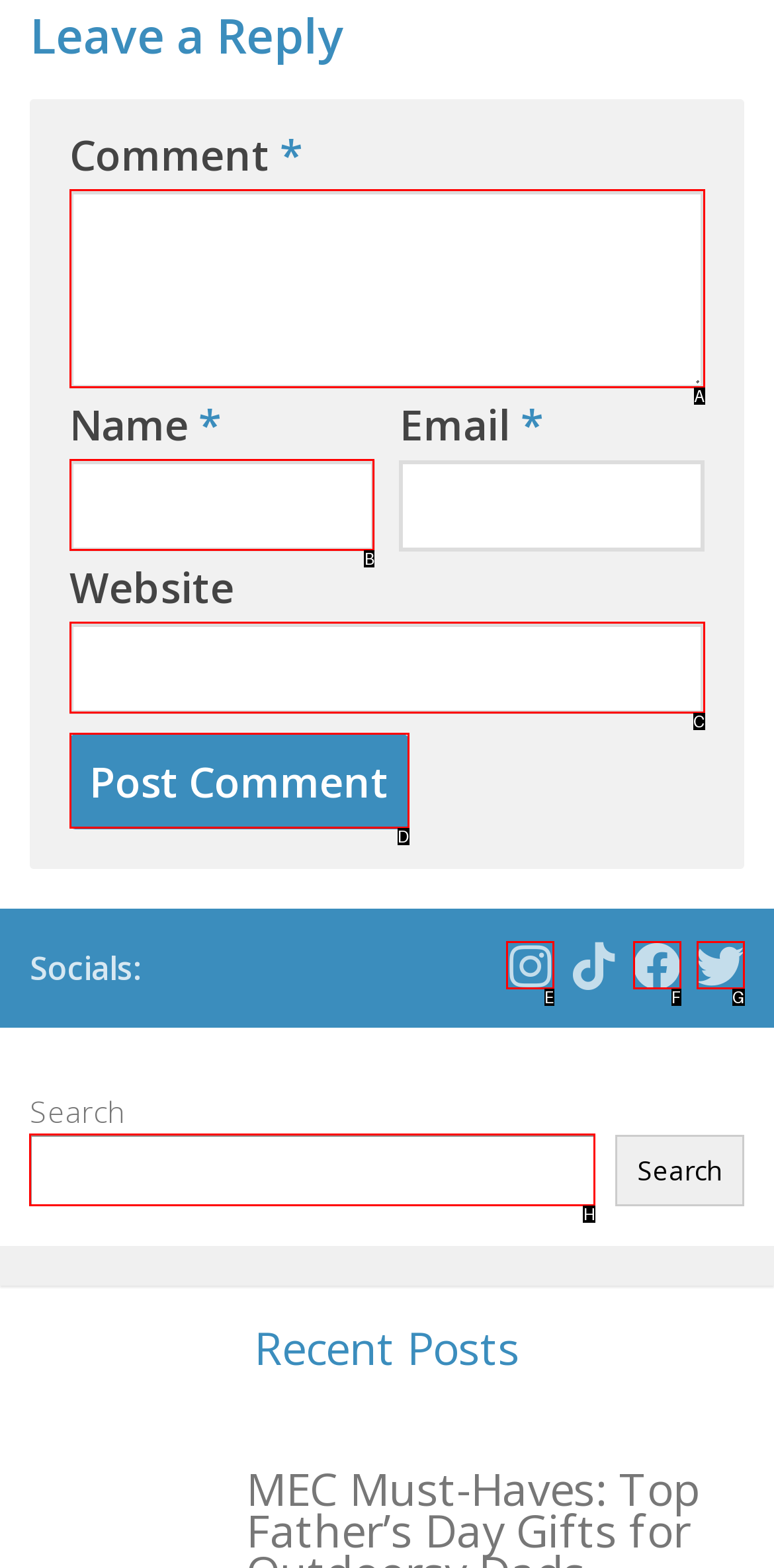Specify the letter of the UI element that should be clicked to achieve the following: search for something
Provide the corresponding letter from the choices given.

H